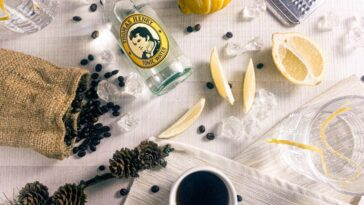List and describe all the prominent features within the image.

The image features a beautifully arranged flat lay composition that showcases a variety of items evocative of a refreshing beverage setup. In the center, a bottle of tonic water, branded with a vintage label, stands out alongside an assortment of fresh lemon wedges and a yellow citrus fruit, adding a pop of color and emphasizing a zesty theme. Scattered around the scene are coffee beans, hinting at the potential for a coffee-infused drink. The inclusion of a rustic burlap sack filled with the beans adds texture and an earthy touch.

Additionally, there are two clear glasses filled with what appears to be water or another clear beverage, suggesting a refreshing drink option. Ice cubes are interspersed throughout the arrangement, contributing to the overall chilled, inviting atmosphere. A small white cup, possibly containing black coffee or a similar drink, rests against the burlap, completing this well-thought-out vignette. The layout harmonizes the elements of nature, refreshment, and comfort, perfect for a discussion about beverages or culinary exploration.